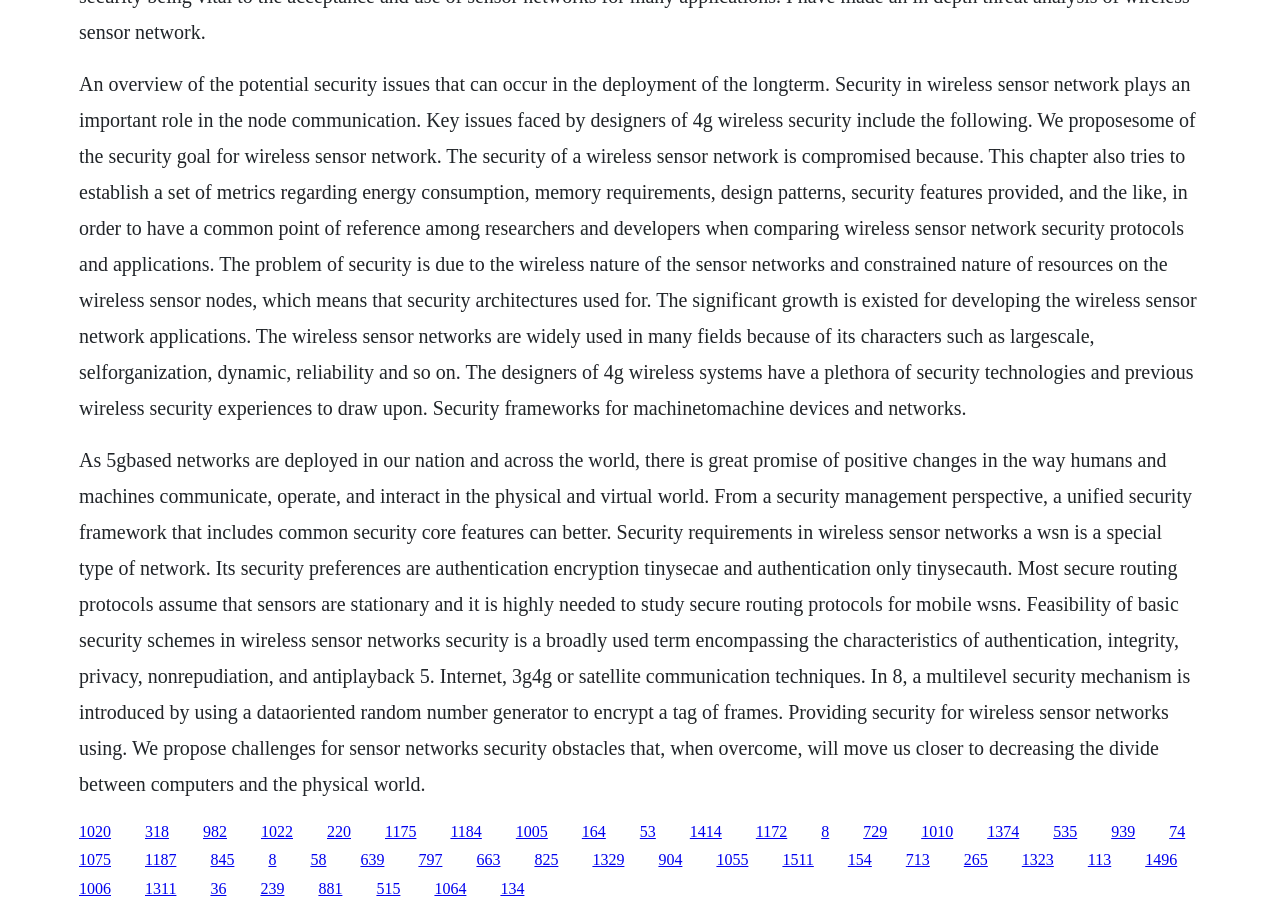Please locate the bounding box coordinates of the region I need to click to follow this instruction: "Click the link '1022'".

[0.204, 0.902, 0.229, 0.921]